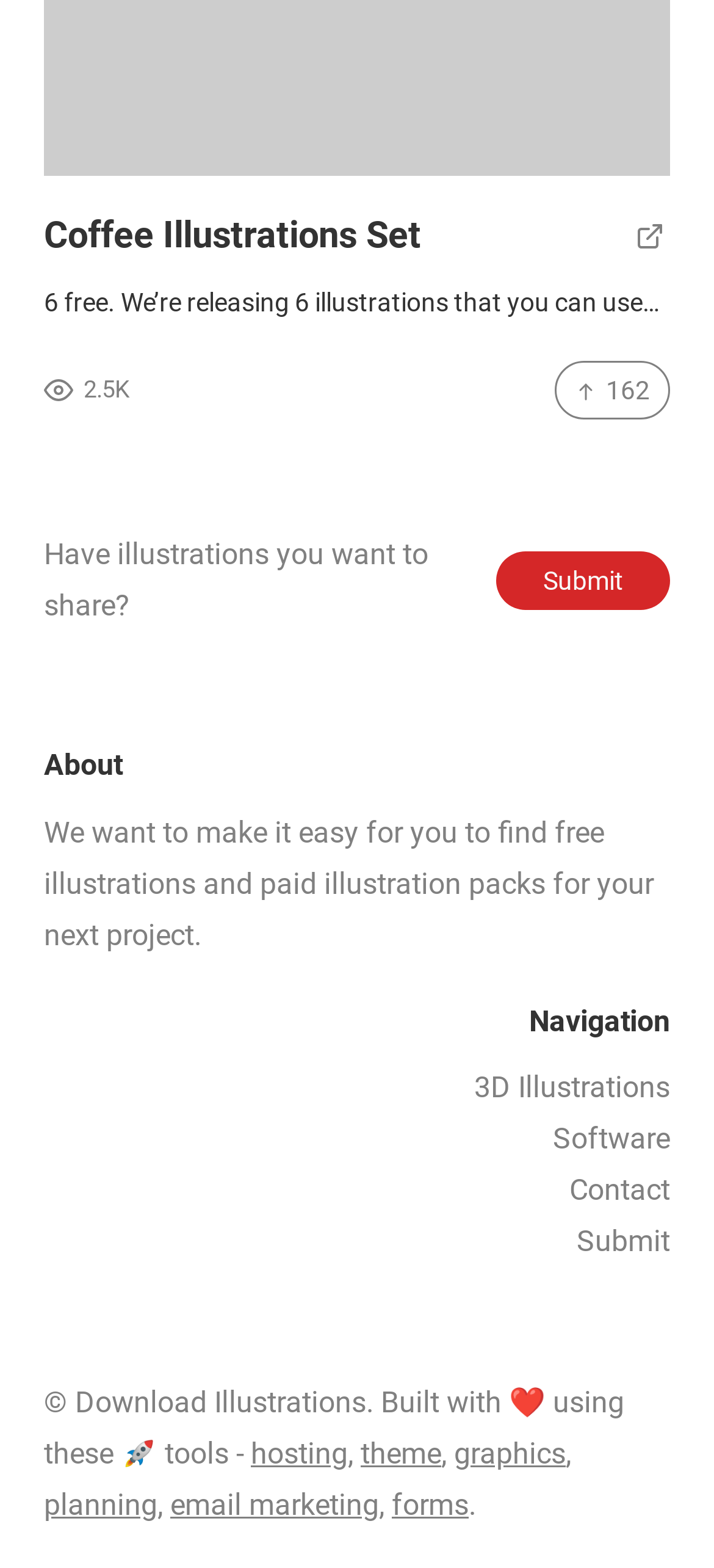Determine the bounding box for the HTML element described here: "3D Illustrations". The coordinates should be given as [left, top, right, bottom] with each number being a float between 0 and 1.

[0.664, 0.683, 0.938, 0.705]